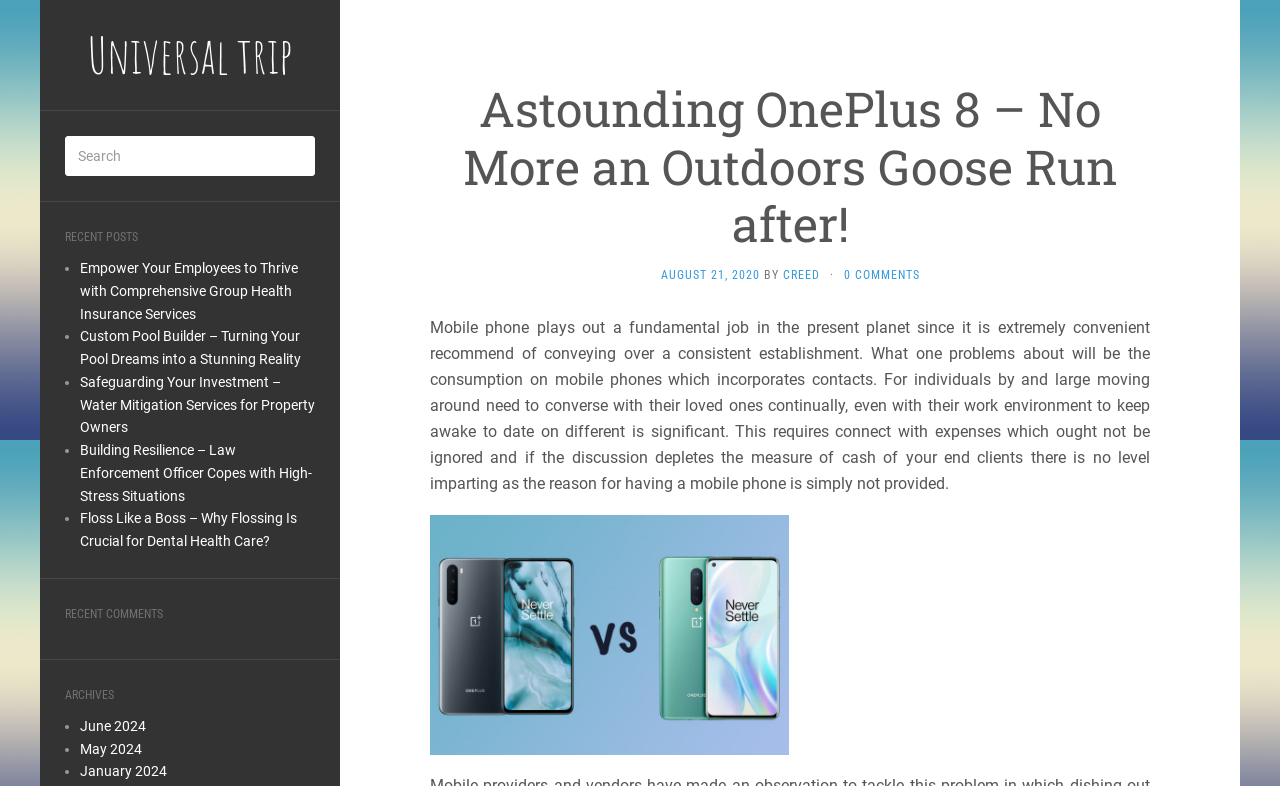Determine the bounding box coordinates of the element's region needed to click to follow the instruction: "Click on Universal trip". Provide these coordinates as four float numbers between 0 and 1, formatted as [left, top, right, bottom].

[0.031, 0.038, 0.266, 0.102]